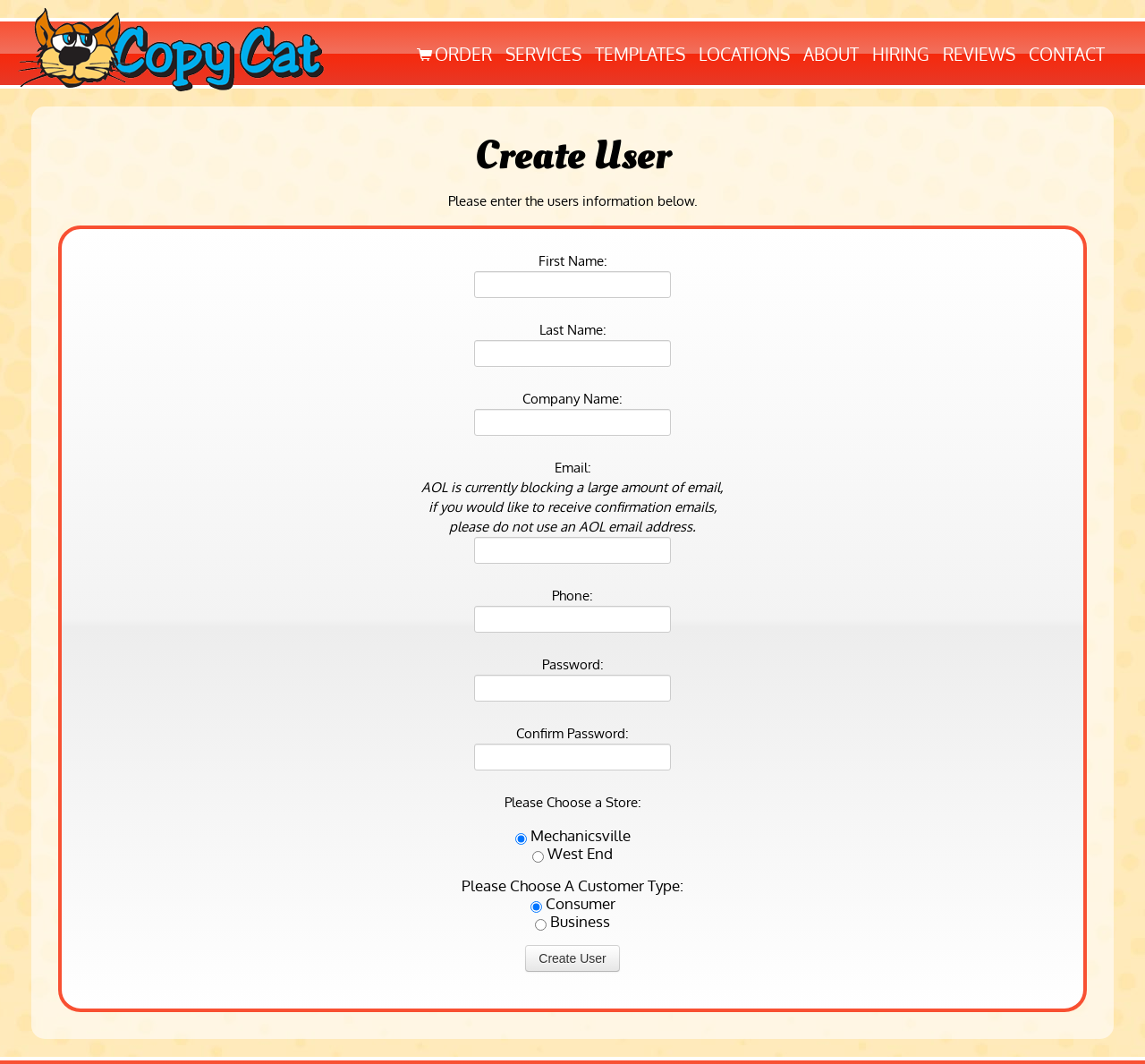Please find the bounding box coordinates for the clickable element needed to perform this instruction: "Enter First Name".

[0.414, 0.255, 0.586, 0.28]